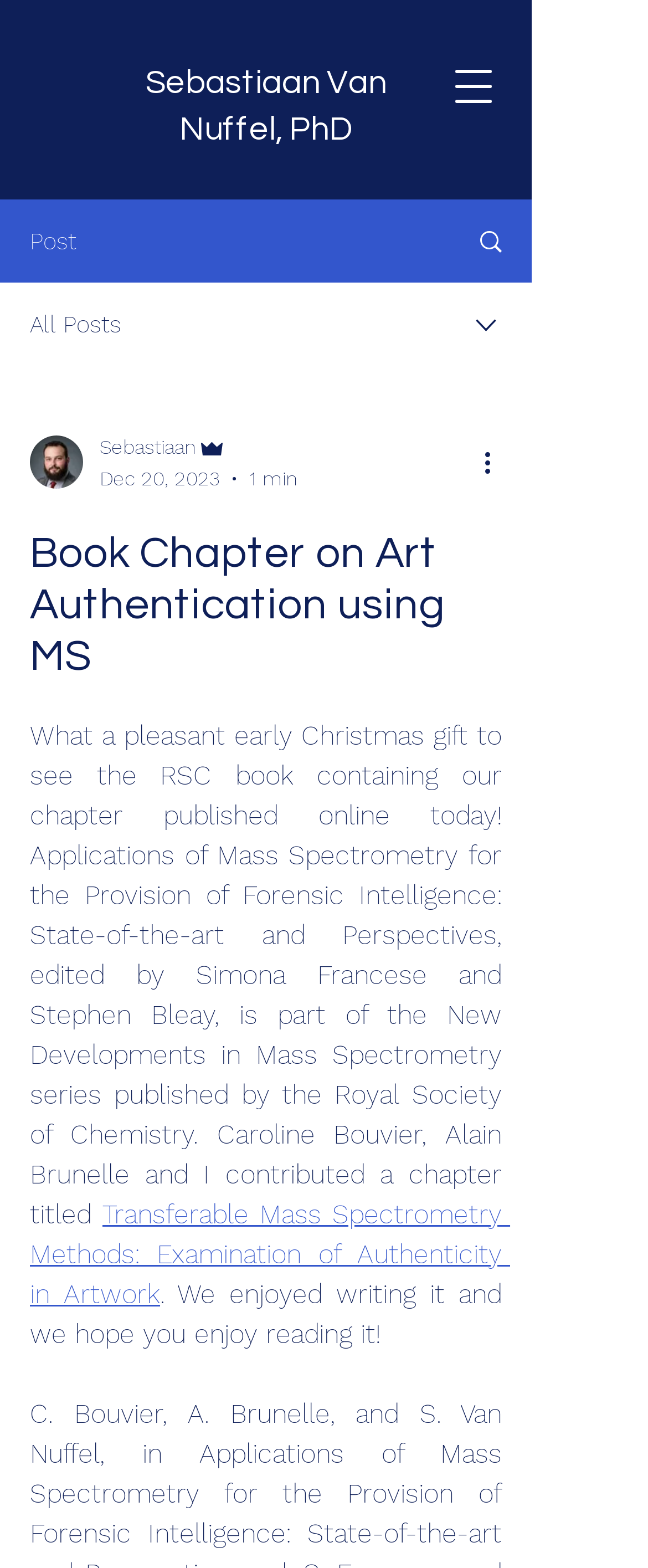Please find the main title text of this webpage.

Book Chapter on Art Authentication using MS